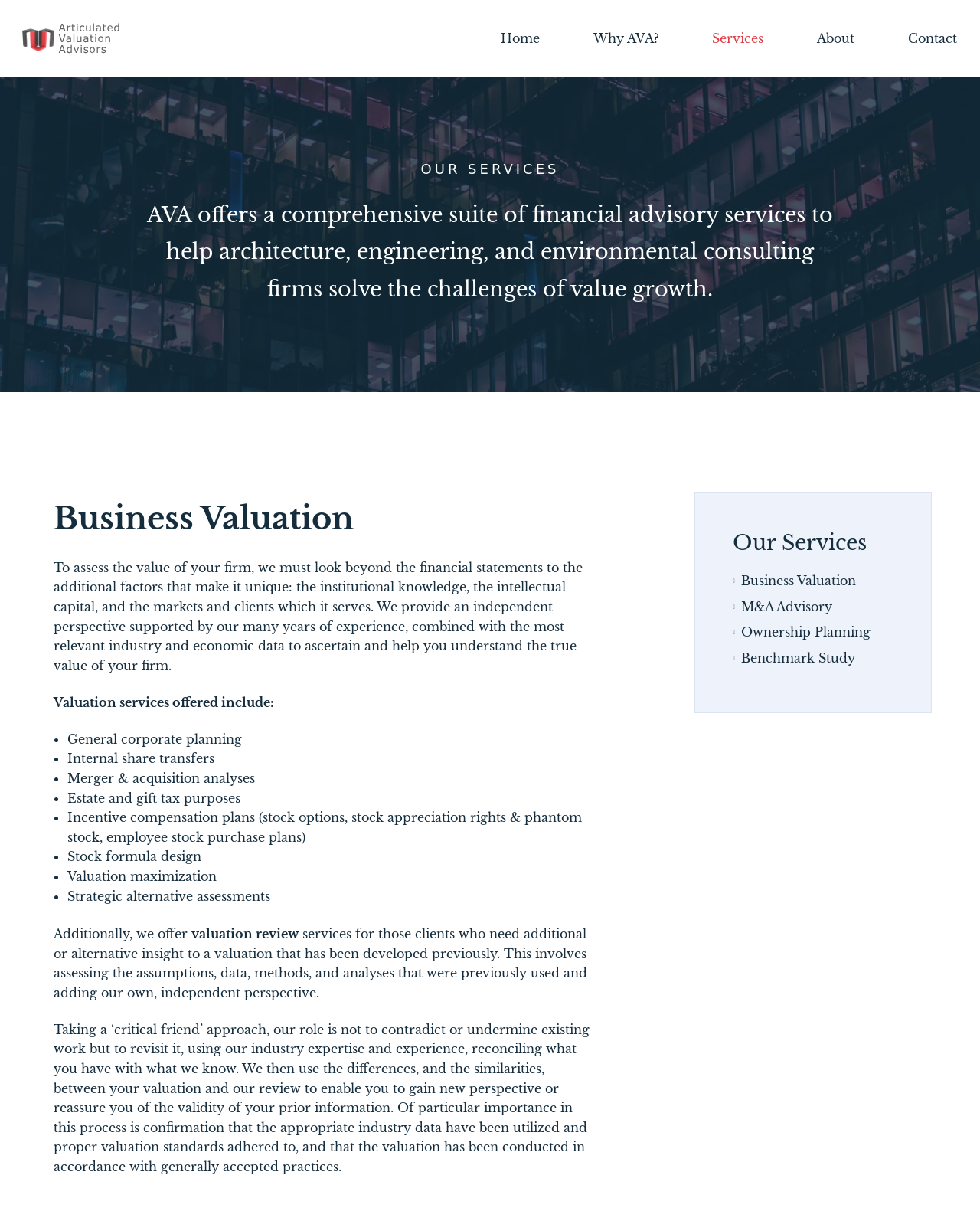Locate the bounding box coordinates of the UI element described by: "Ownership Planning". The bounding box coordinates should consist of four float numbers between 0 and 1, i.e., [left, top, right, bottom].

[0.756, 0.51, 0.888, 0.526]